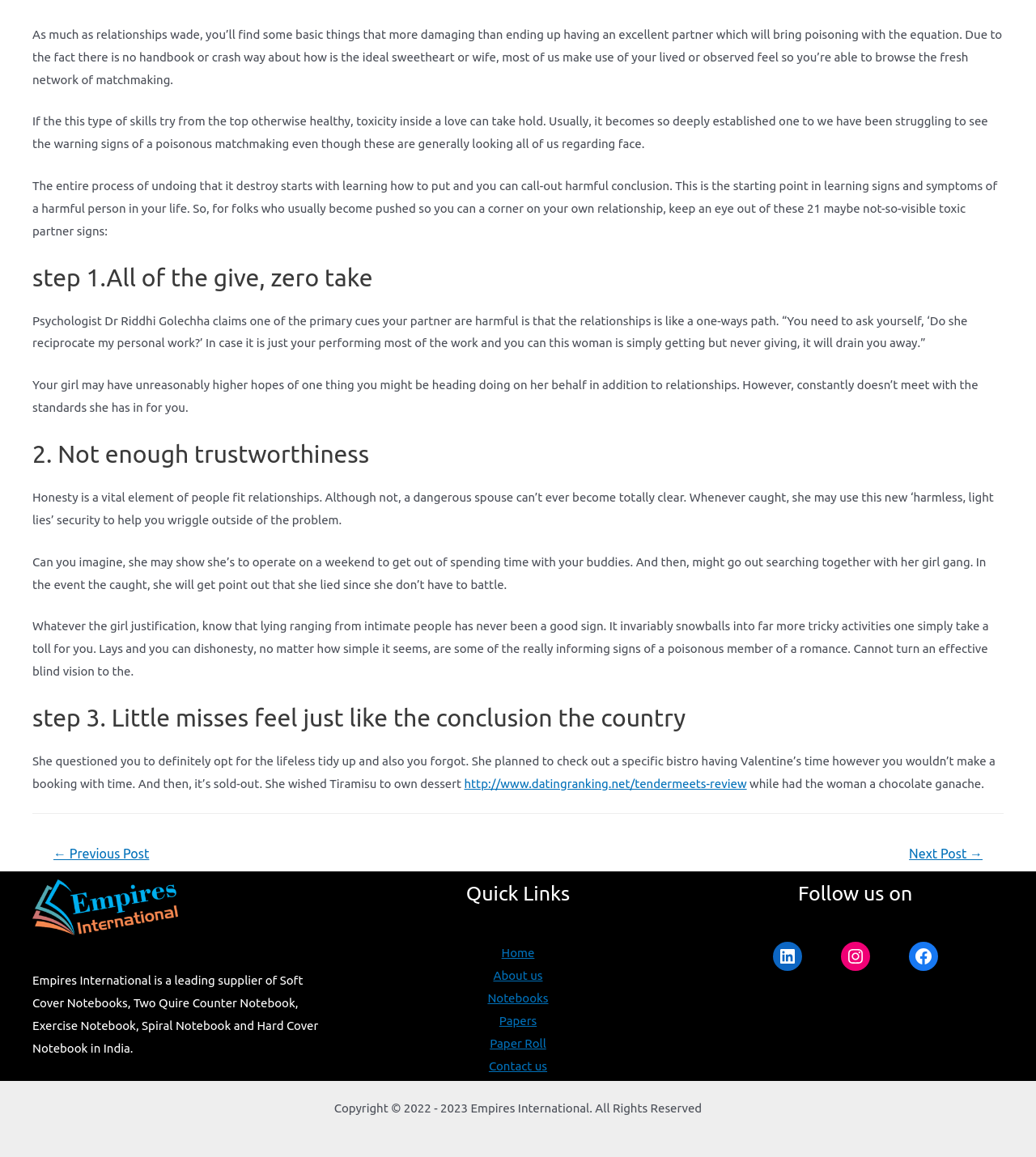Determine the bounding box coordinates for the UI element described. Format the coordinates as (top-left x, top-left y, bottom-right x, bottom-right y) and ensure all values are between 0 and 1. Element description: ← Previous Post

[0.033, 0.726, 0.163, 0.752]